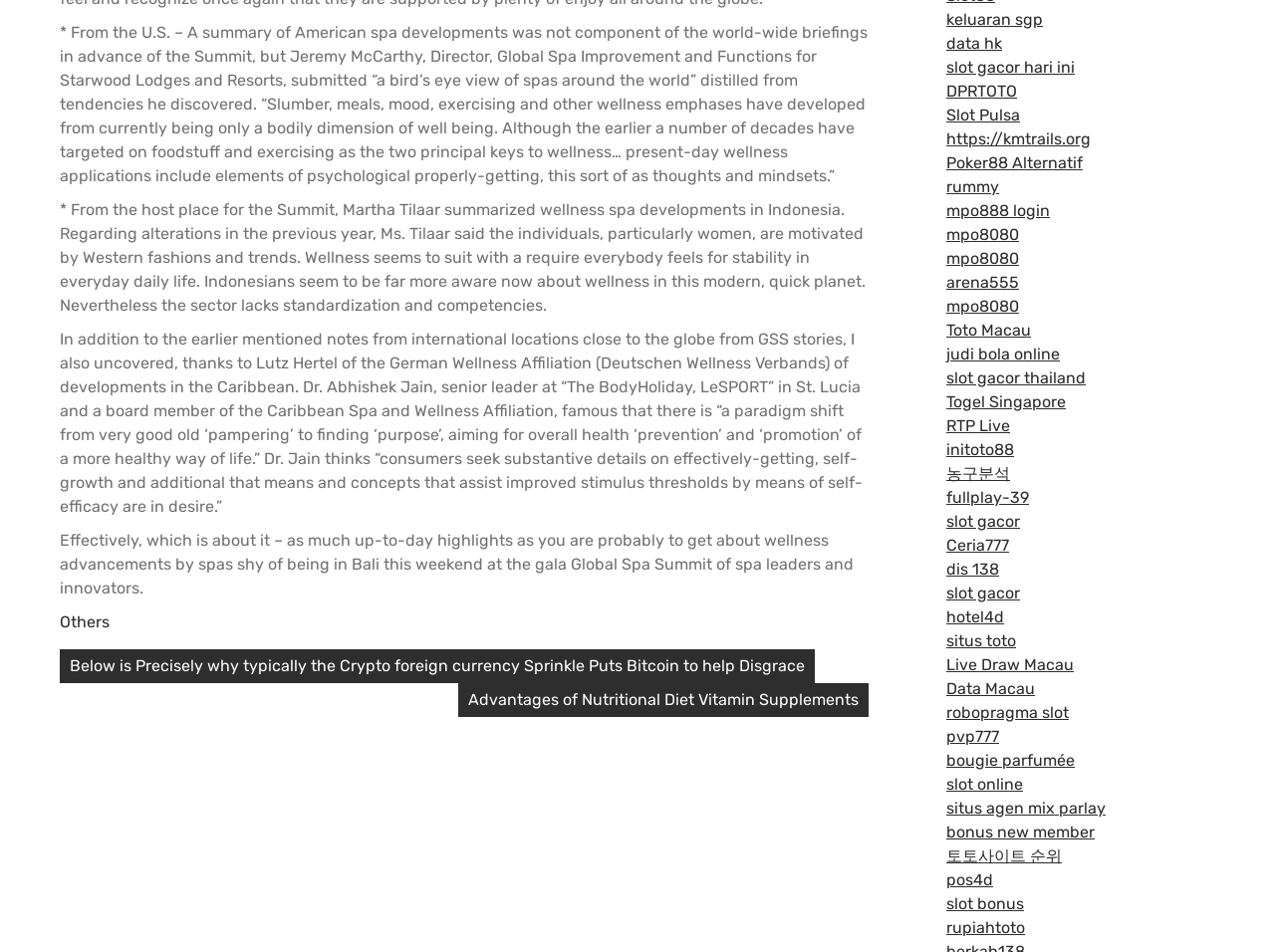Respond to the question below with a single word or phrase:
How many StaticText elements are there in the article?

4